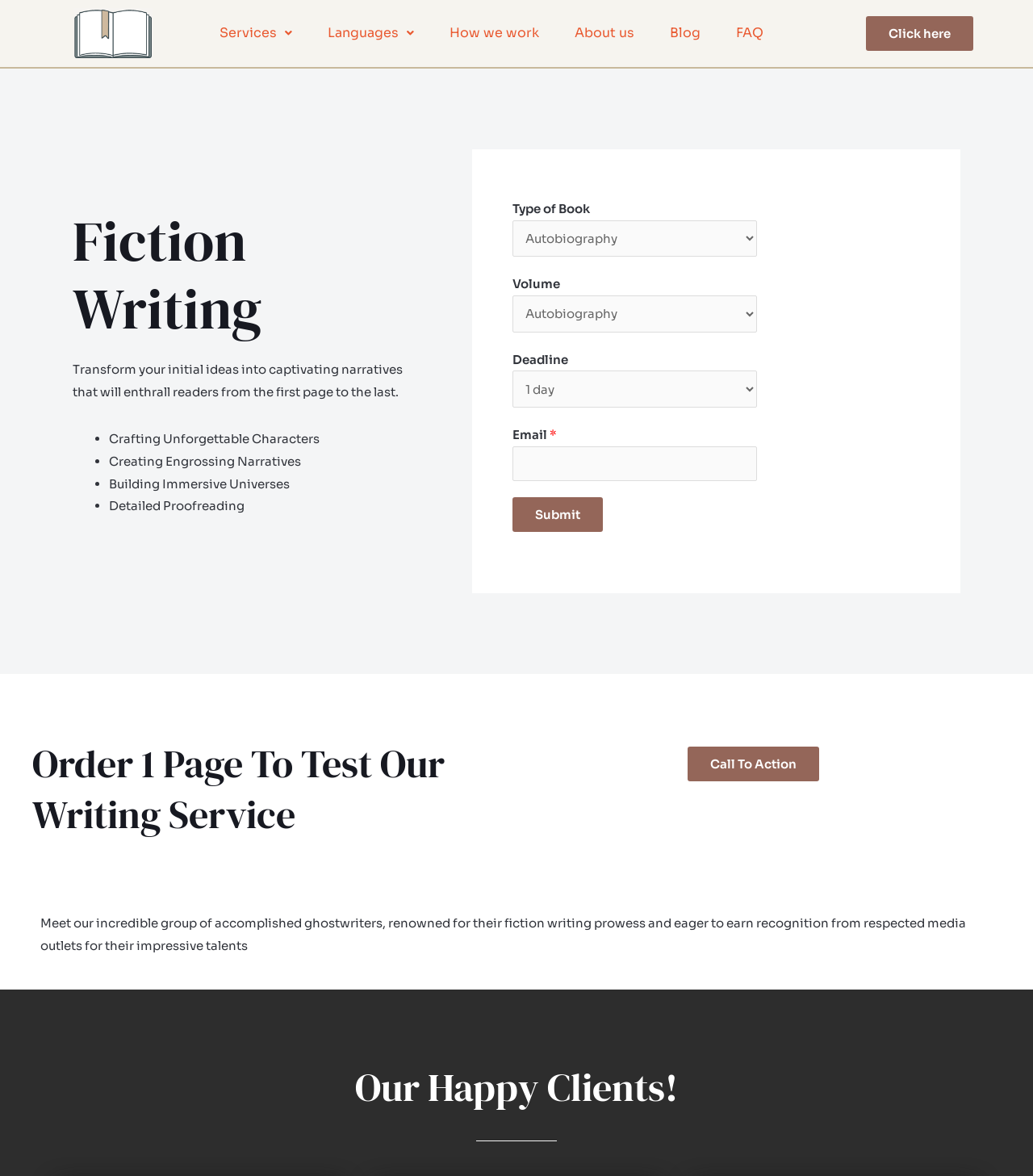Consider the image and give a detailed and elaborate answer to the question: 
What can users select from the 'Type of Book' dropdown?

The webpage contains a combobox labeled 'Type of Book', but the options available in the dropdown are not specified. Therefore, it is unknown what types of books users can select from.